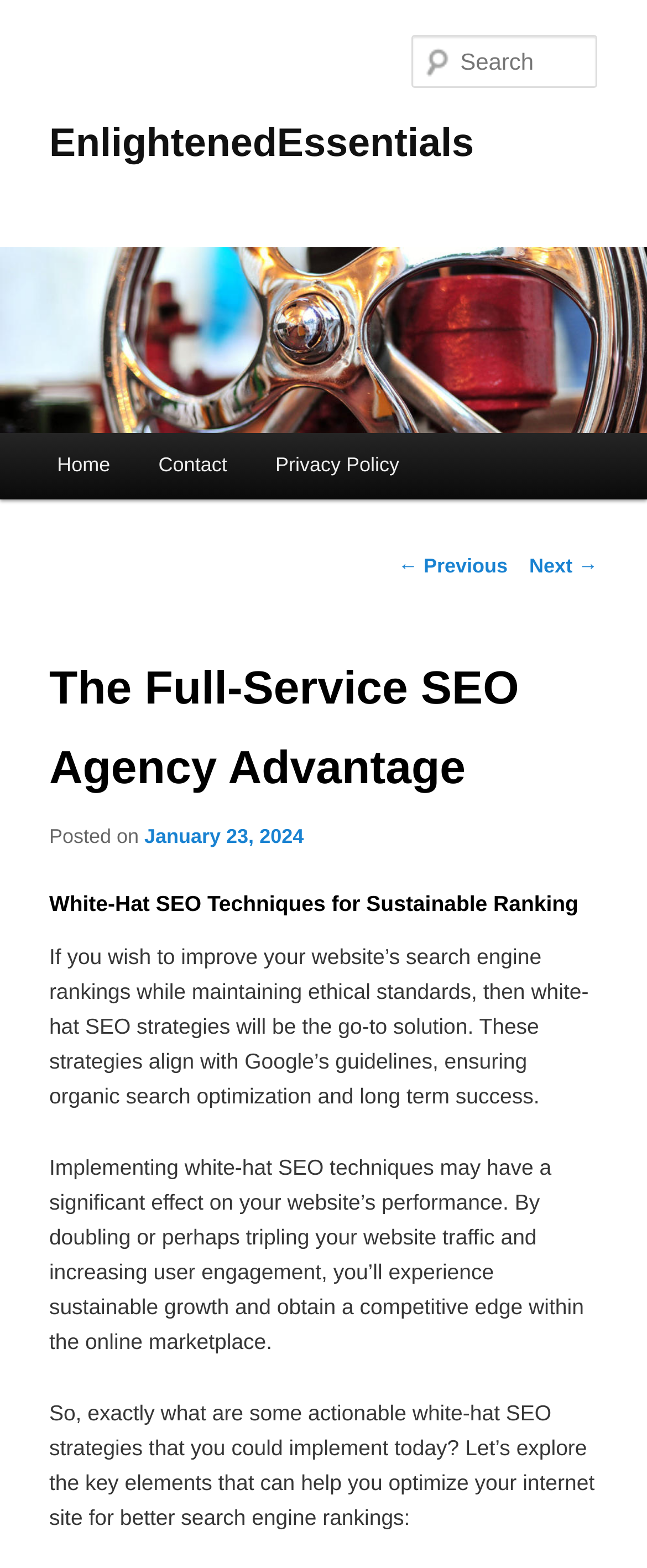Using the description: "January 23, 2024", identify the bounding box of the corresponding UI element in the screenshot.

[0.223, 0.526, 0.469, 0.541]